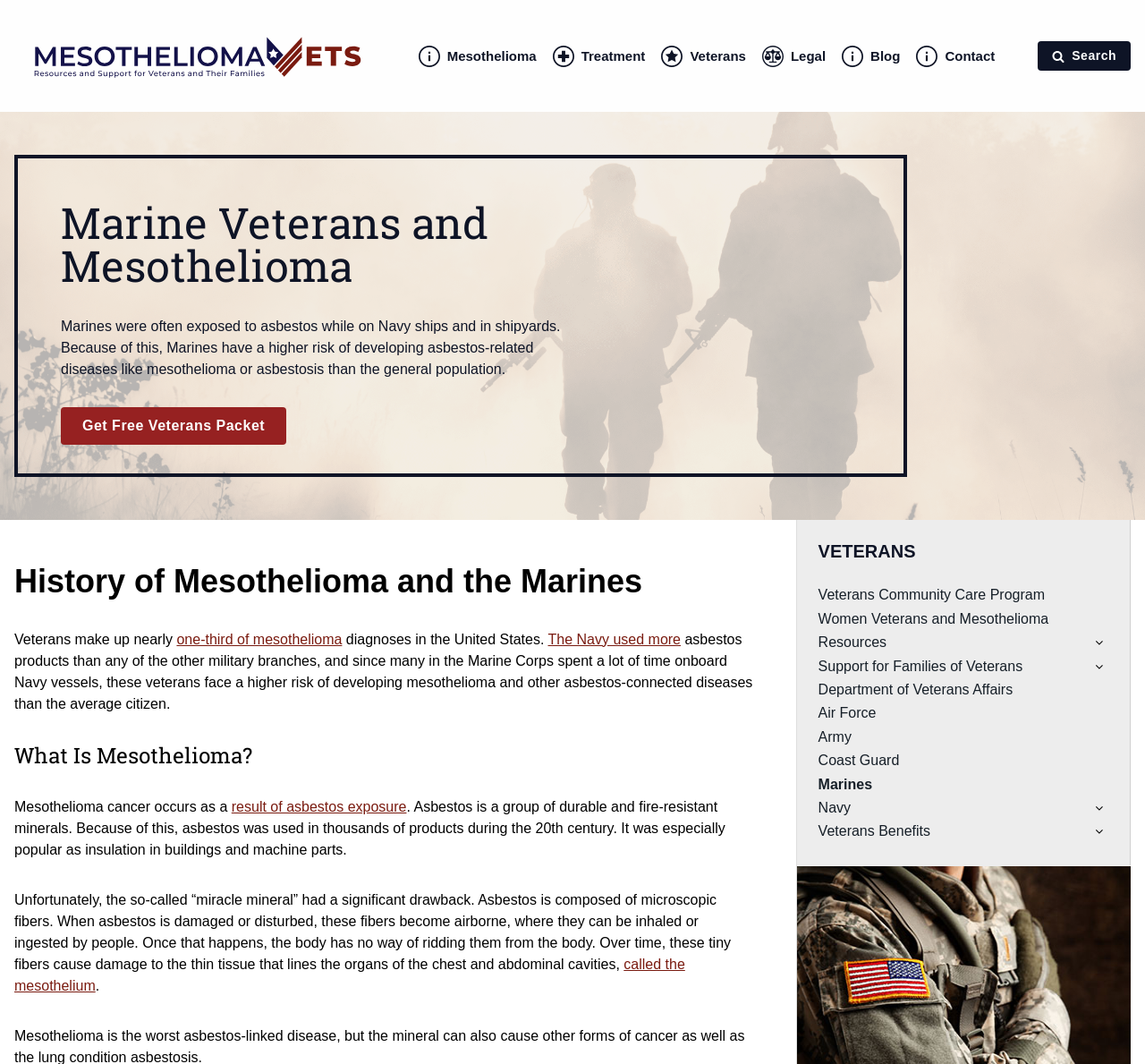Please pinpoint the bounding box coordinates for the region I should click to adhere to this instruction: "Click the 'Get Free Veterans Packet' link".

[0.053, 0.383, 0.25, 0.418]